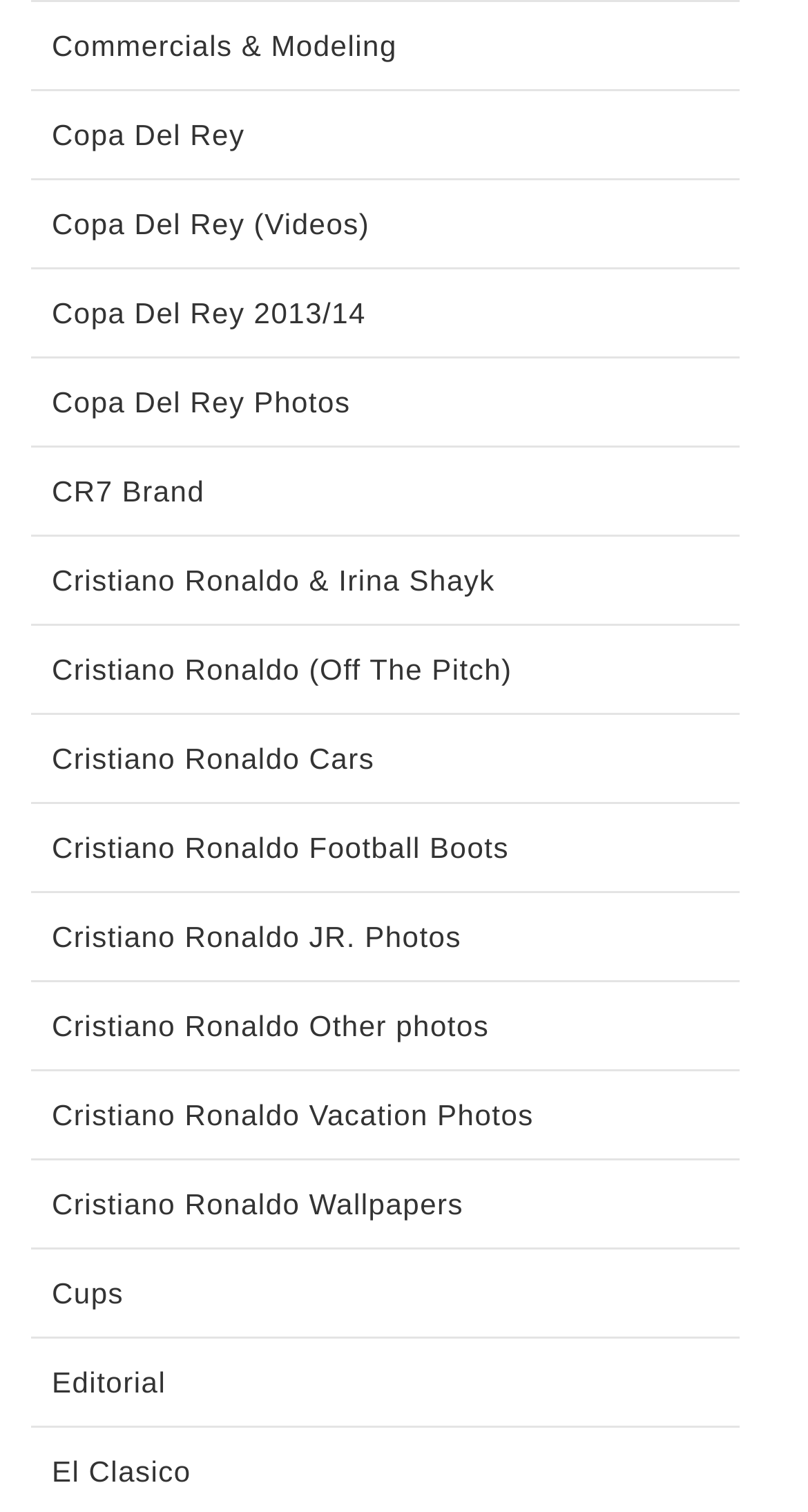What is the category of the link 'CR7 Brand'?
Based on the screenshot, respond with a single word or phrase.

Cristiano Ronaldo